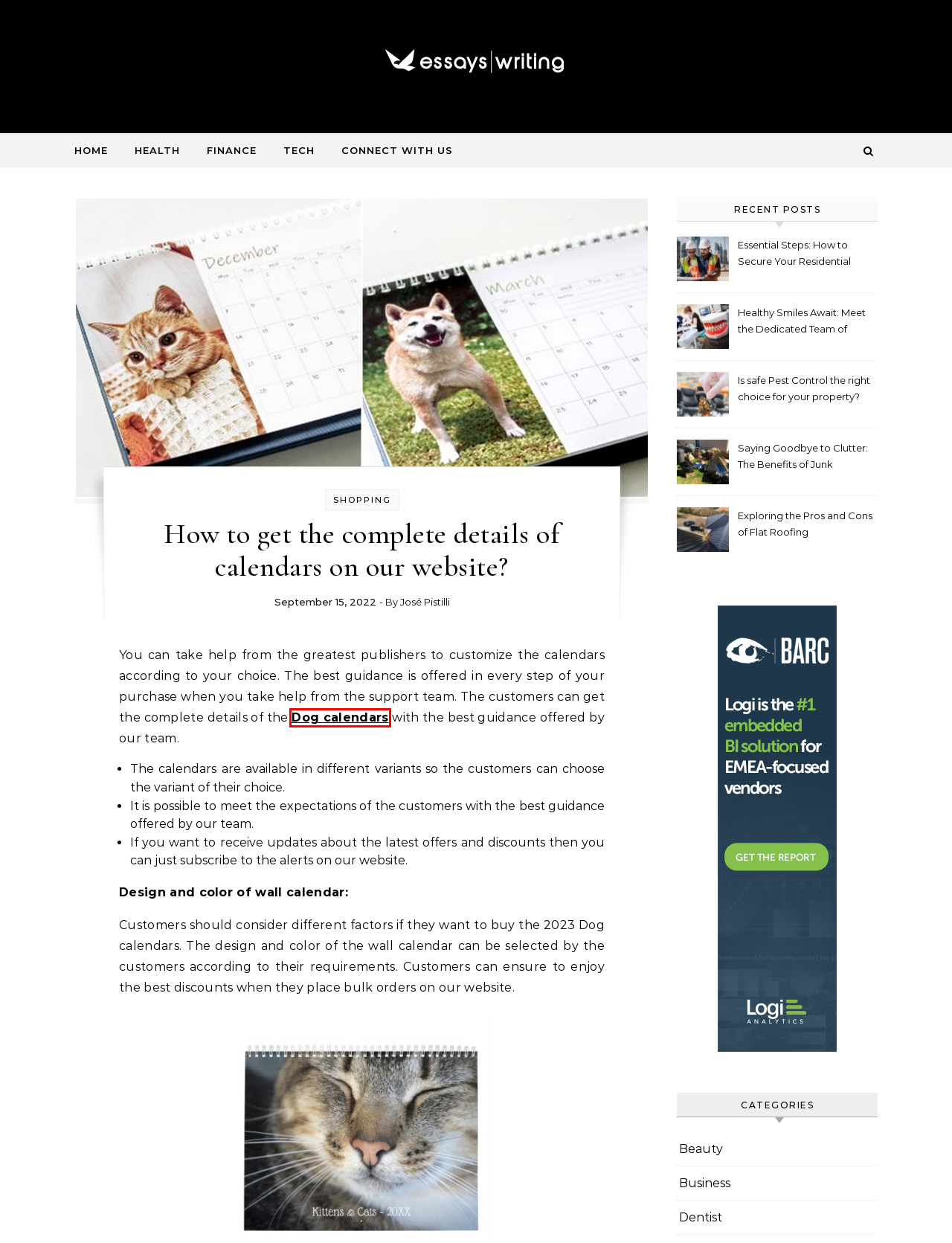You have a screenshot of a webpage with a red rectangle bounding box around a UI element. Choose the best description that matches the new page after clicking the element within the bounding box. The candidate descriptions are:
A. Saying Goodbye to Clutter: The Benefits of Junk Removal – Custom Essays Writing
B. Finance – Custom Essays Writing
C. Essential Steps: How to Secure Your Residential Contractor License – Custom Essays Writing
D. Beauty – Custom Essays Writing
E. Dogs Calendar 2025 - Over 100 Breeds To Choose From
F. Healthy Smiles Await: Meet the Dedicated Team of Waterloo Dentists – Custom Essays Writing
G. Custom Essays Writing
H. Tech – Custom Essays Writing

E